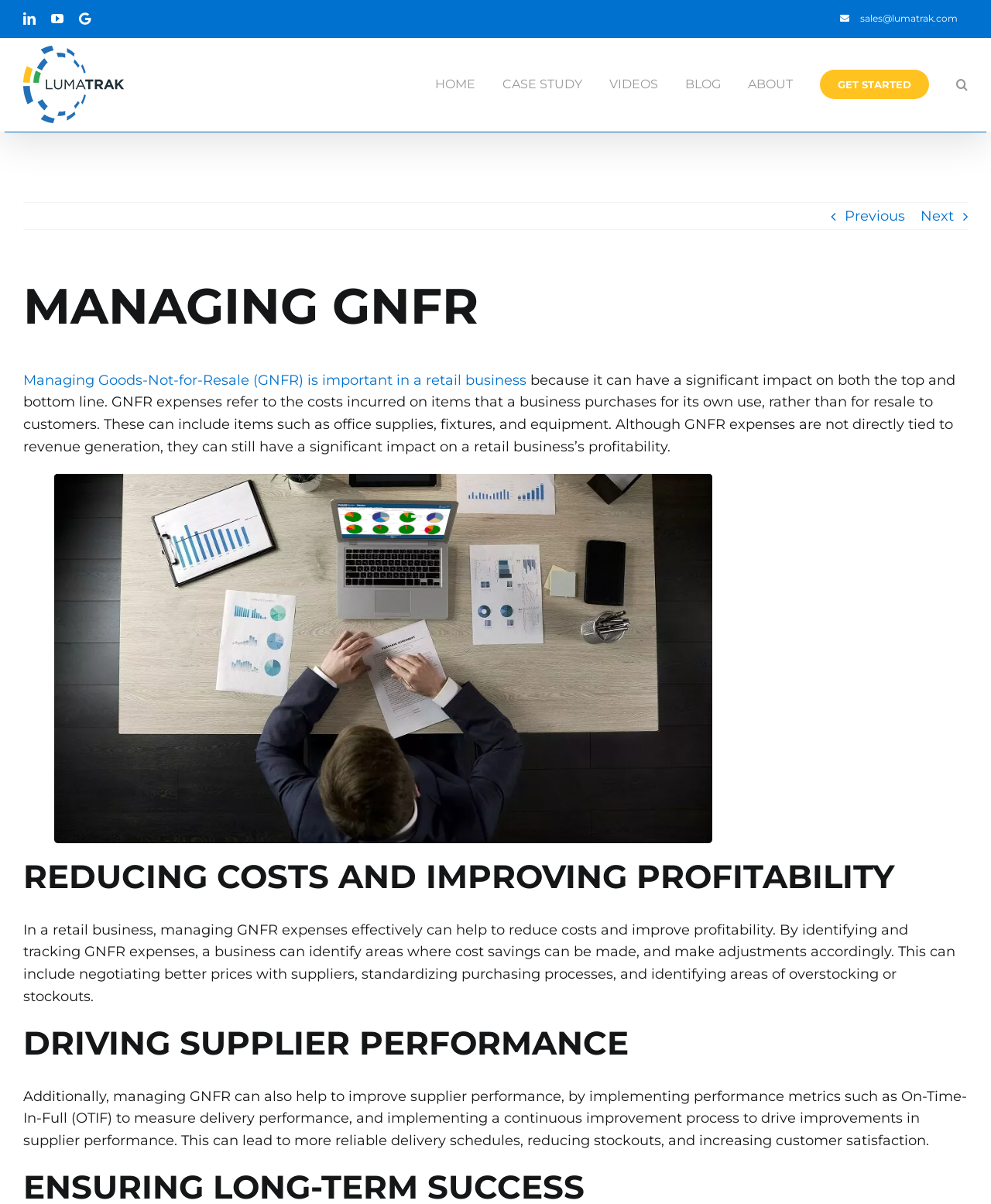Please reply to the following question with a single word or a short phrase:
What is the benefit of reducing GNFR expenses?

Increased customer satisfaction